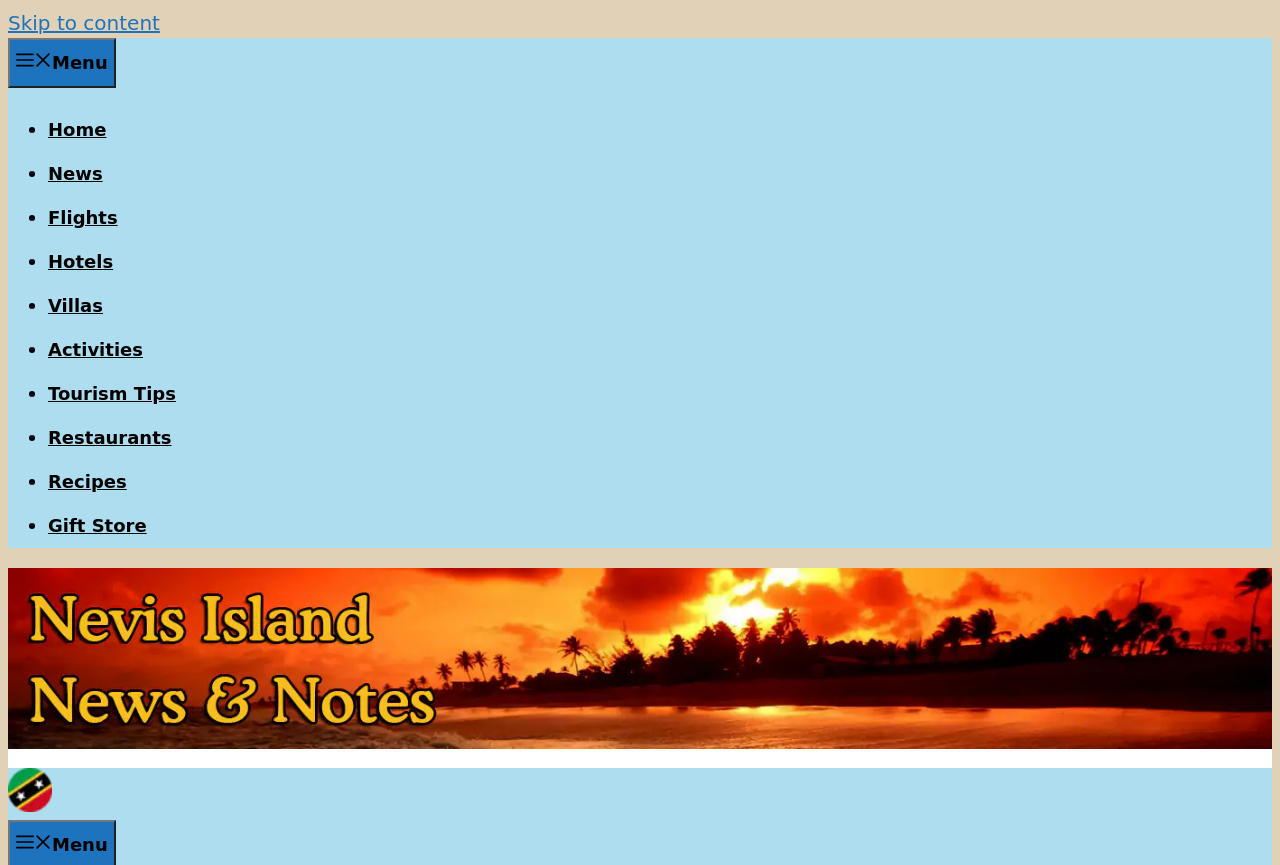Look at the image and write a detailed answer to the question: 
What are the main categories on this website?

I found these categories by examining the navigation menu, which has a list of links with bullet points, including 'Home', 'News', 'Flights', 'Hotels', and more.